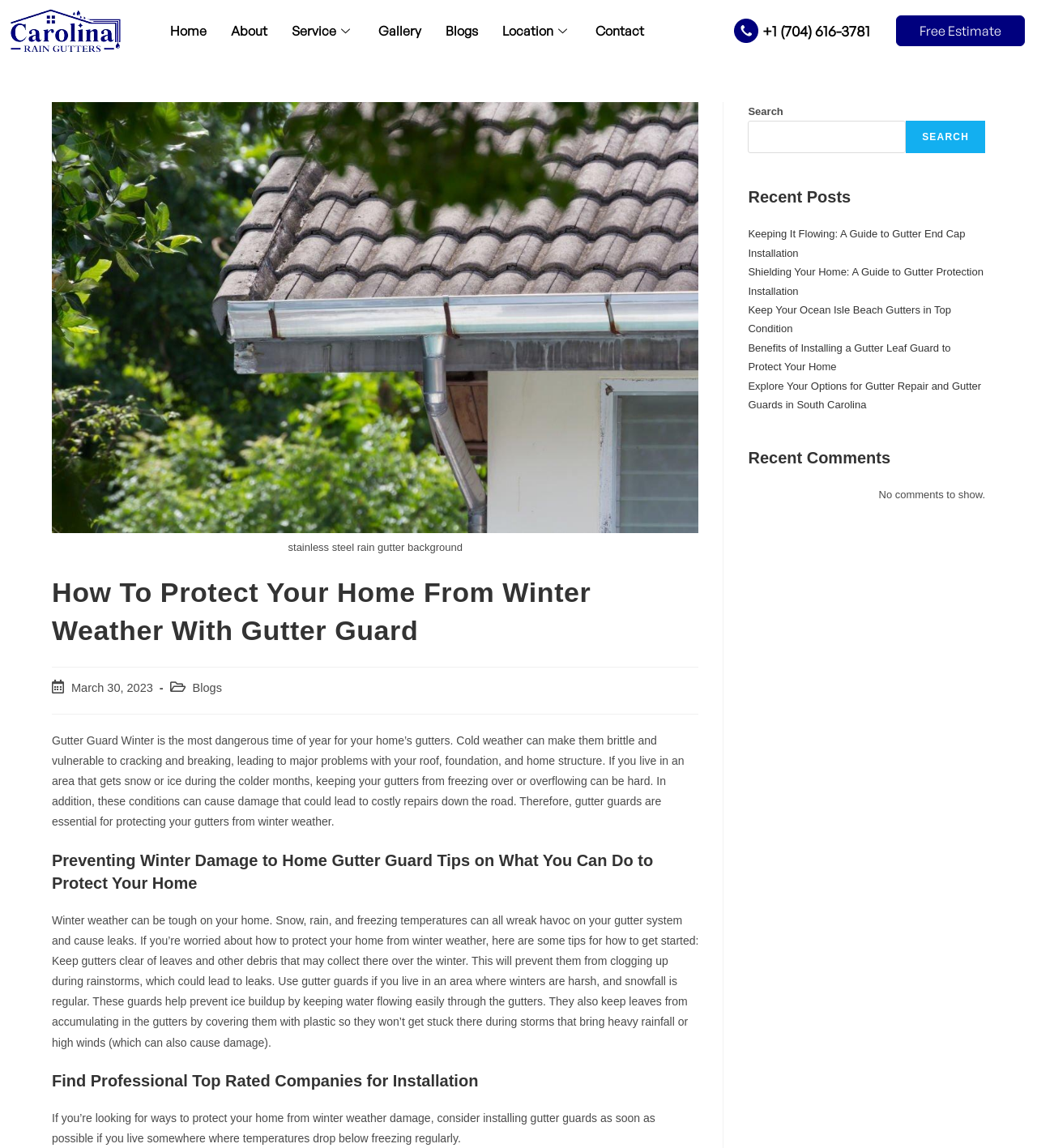Identify the bounding box coordinates for the UI element described as: "alt="Carolina Rain Gutters"". The coordinates should be provided as four floats between 0 and 1: [left, top, right, bottom].

[0.008, 0.007, 0.118, 0.047]